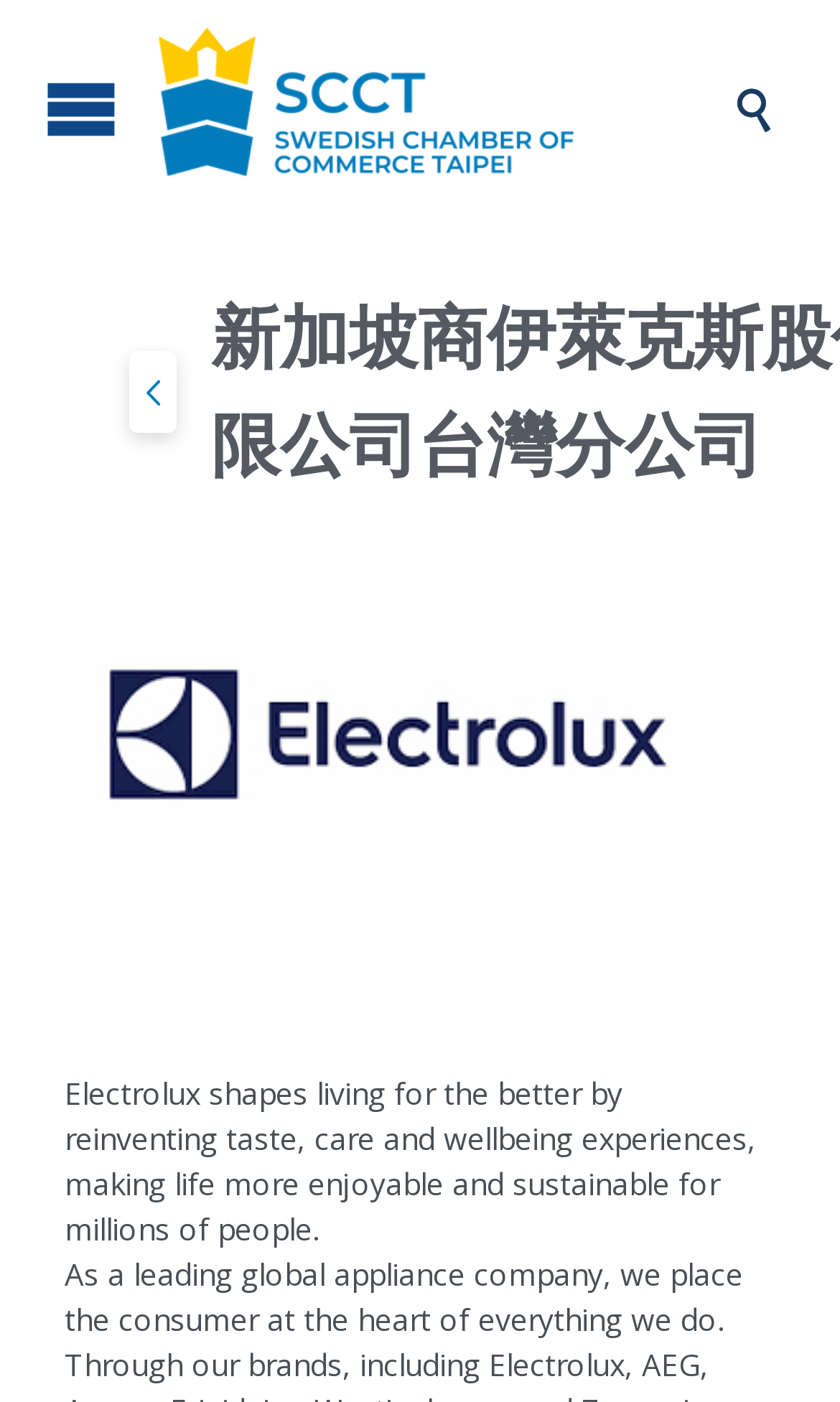Could you please study the image and provide a detailed answer to the question:
What is the icon at the bottom right corner?

I found a StaticText element with the description '' at coordinates [0.932, 0.903, 0.983, 0.935]. This element is located at the bottom right corner of the webpage.